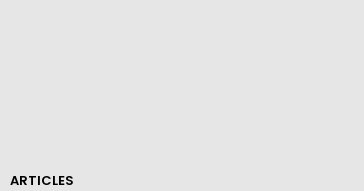What is the effect of the minimalistic background?
Please answer the question with as much detail and depth as you can.

The minimalistic background of the webpage enhances the visibility of the text, ensuring that it stands out for easy recognition, making it easier for users to navigate and read the content.